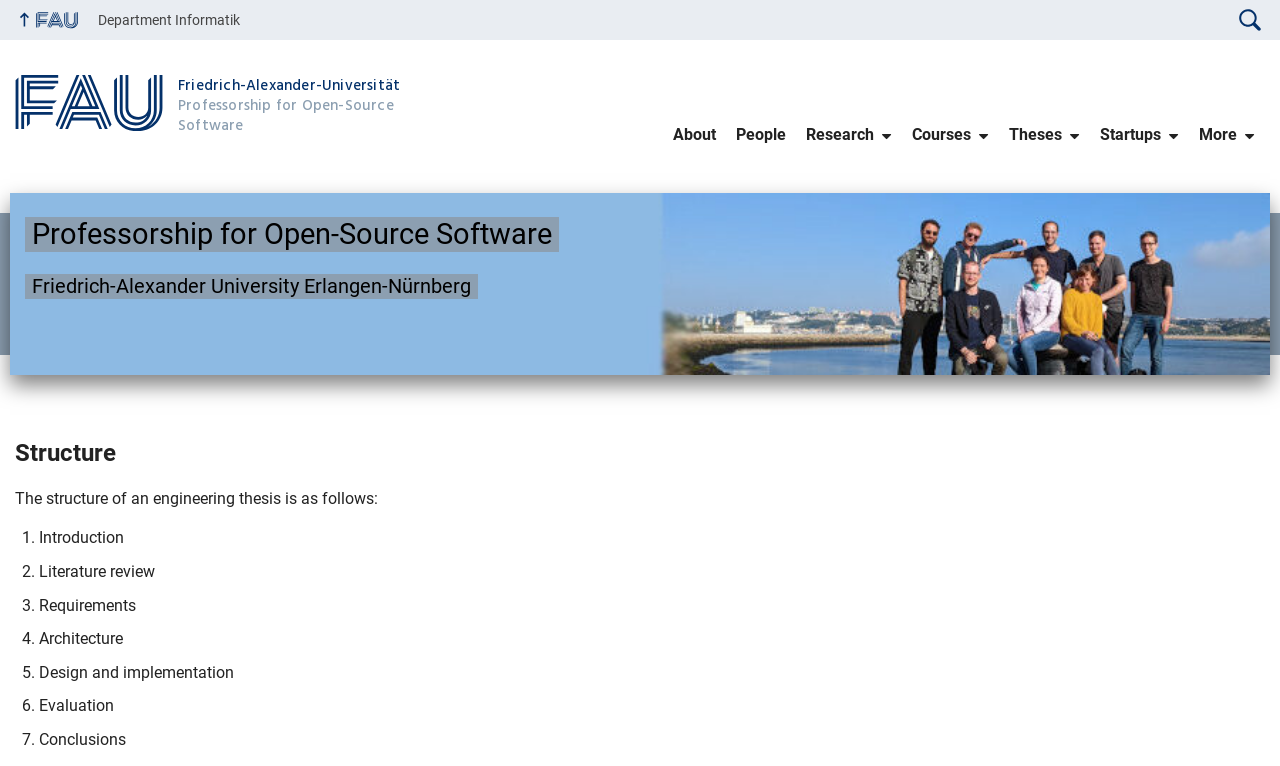Indicate the bounding box coordinates of the element that needs to be clicked to satisfy the following instruction: "Explore Research". The coordinates should be four float numbers between 0 and 1, i.e., [left, top, right, bottom].

[0.622, 0.147, 0.705, 0.204]